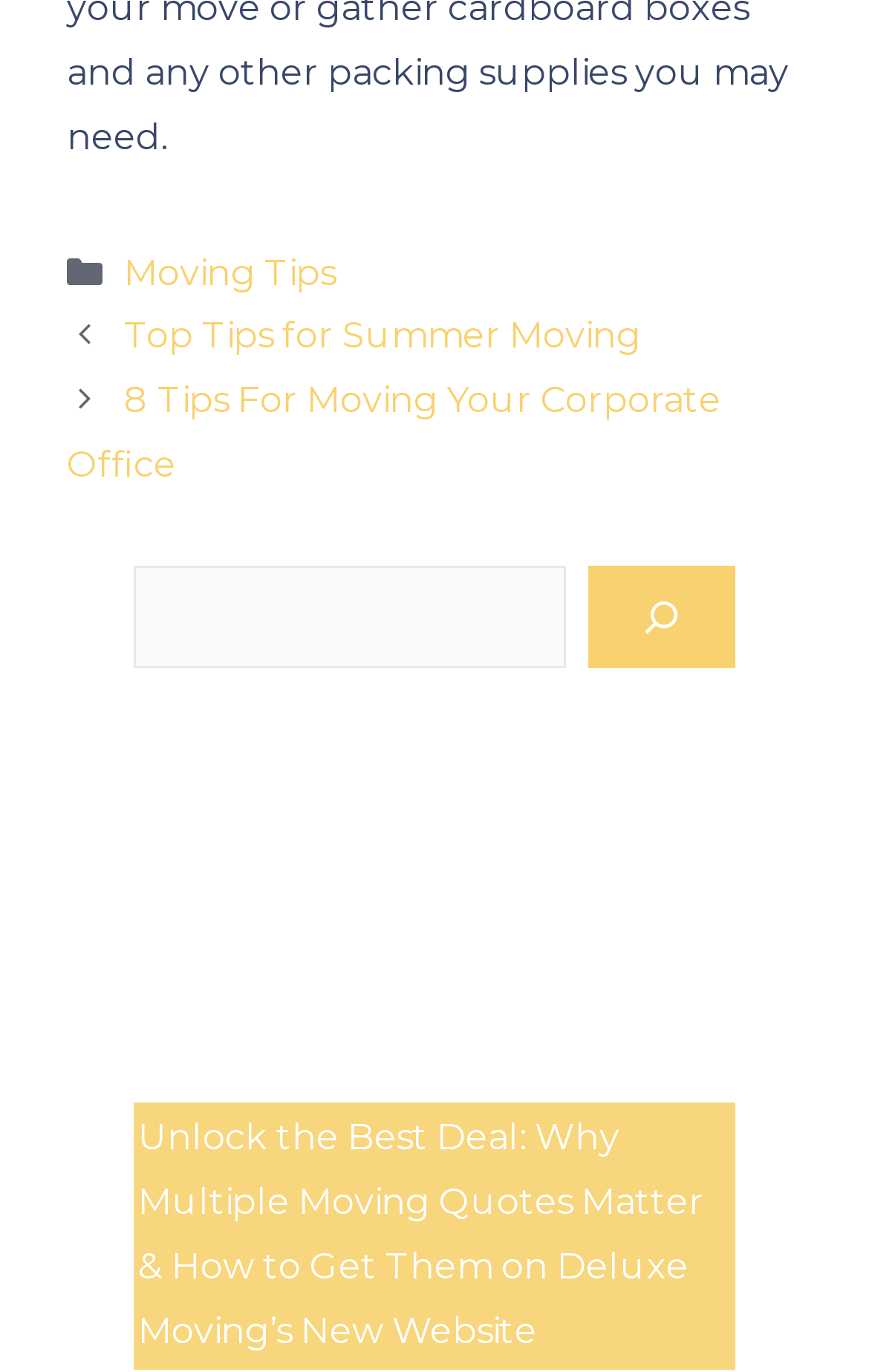How many categories are listed?
Analyze the screenshot and provide a detailed answer to the question.

I counted the number of categories listed in the footer section, and there is only one category listed, which is 'Categories'.